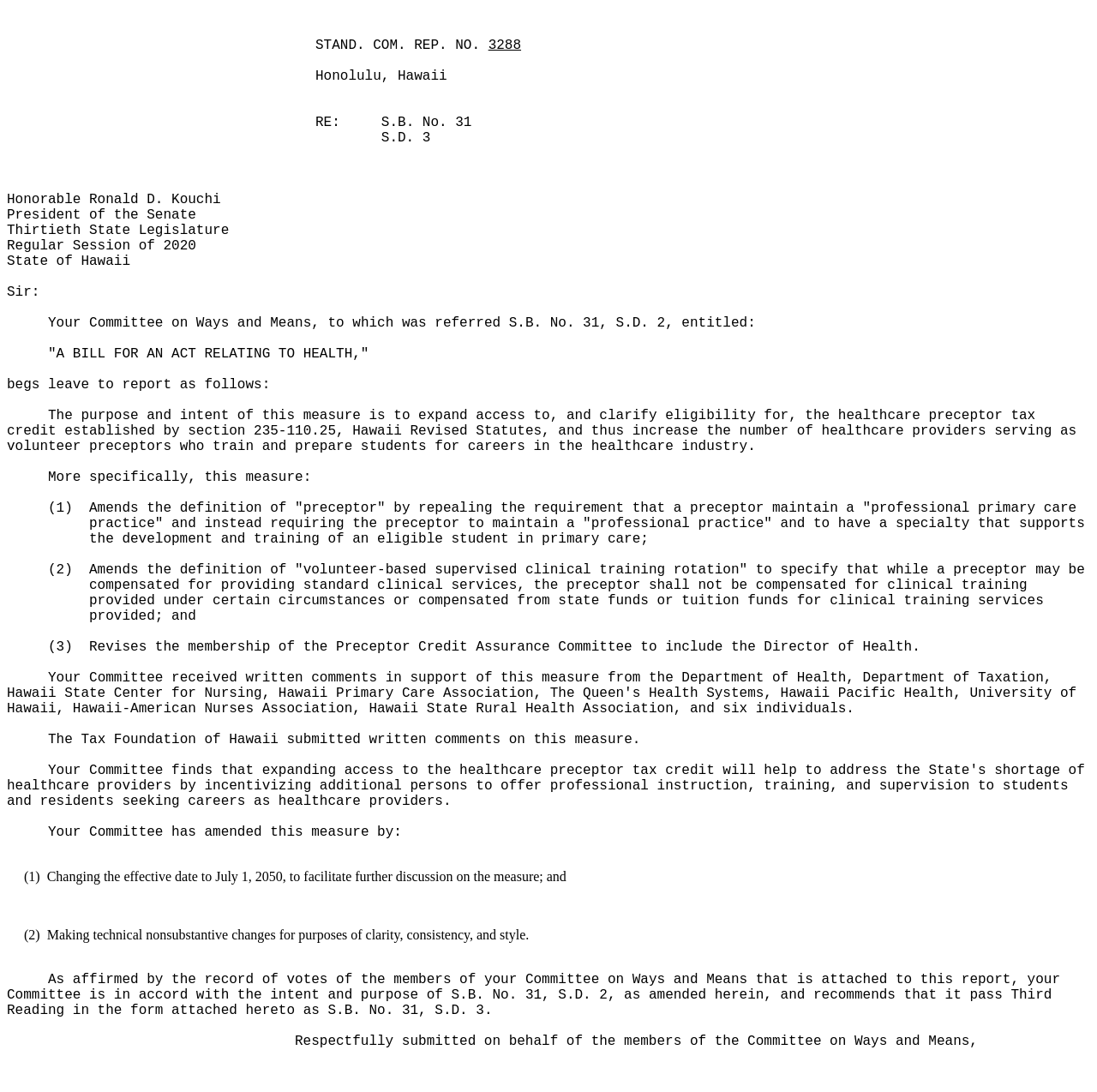Who is the President of the Senate?
Using the image, elaborate on the answer with as much detail as possible.

I found the answer by looking at the section that addresses the President of the Senate, where it says 'Honorable Ronald D. Kouchi'.